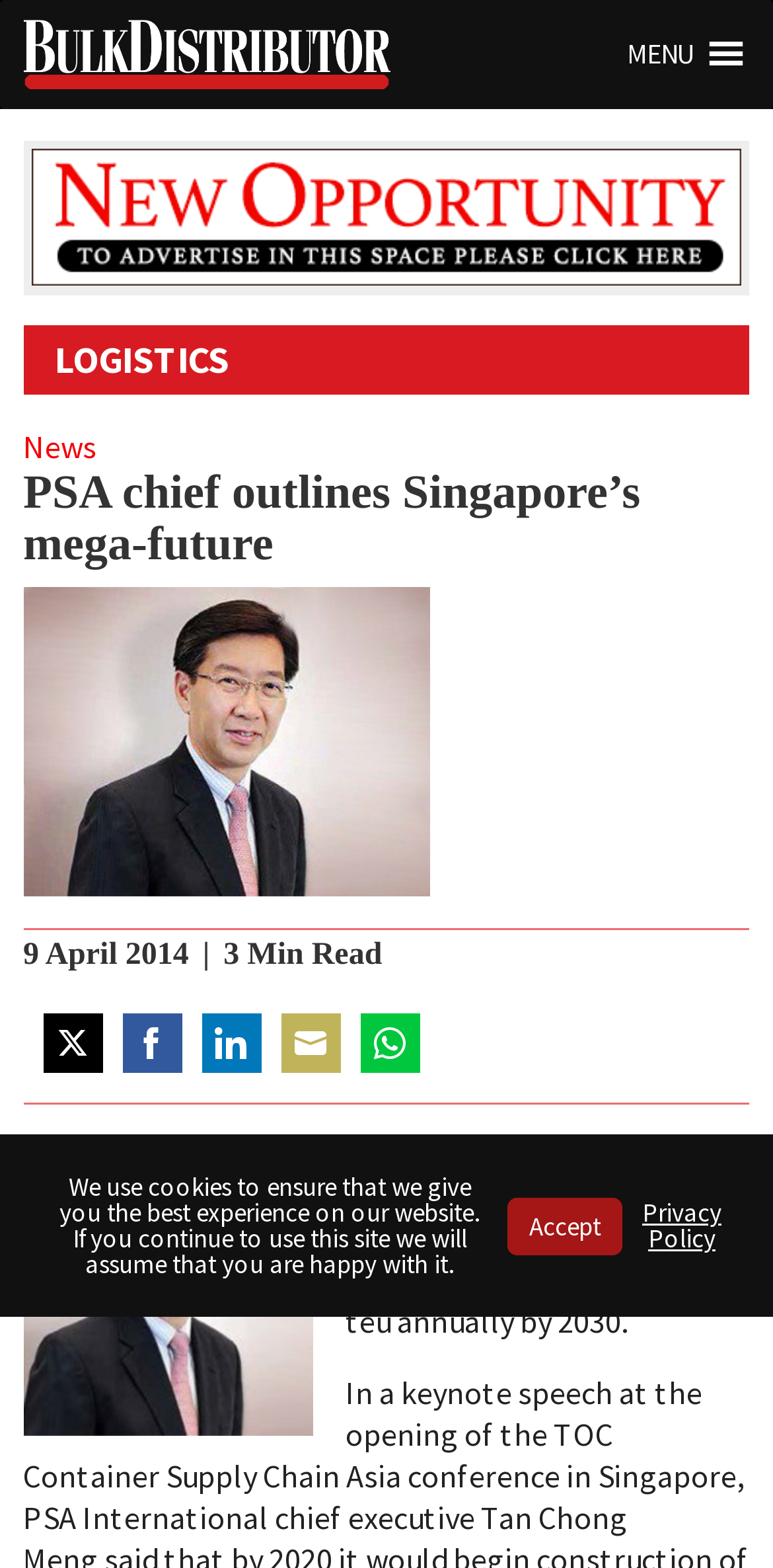Find the bounding box coordinates of the element to click in order to complete the given instruction: "Click on Advertise on BD."

[0.042, 0.095, 0.958, 0.182]